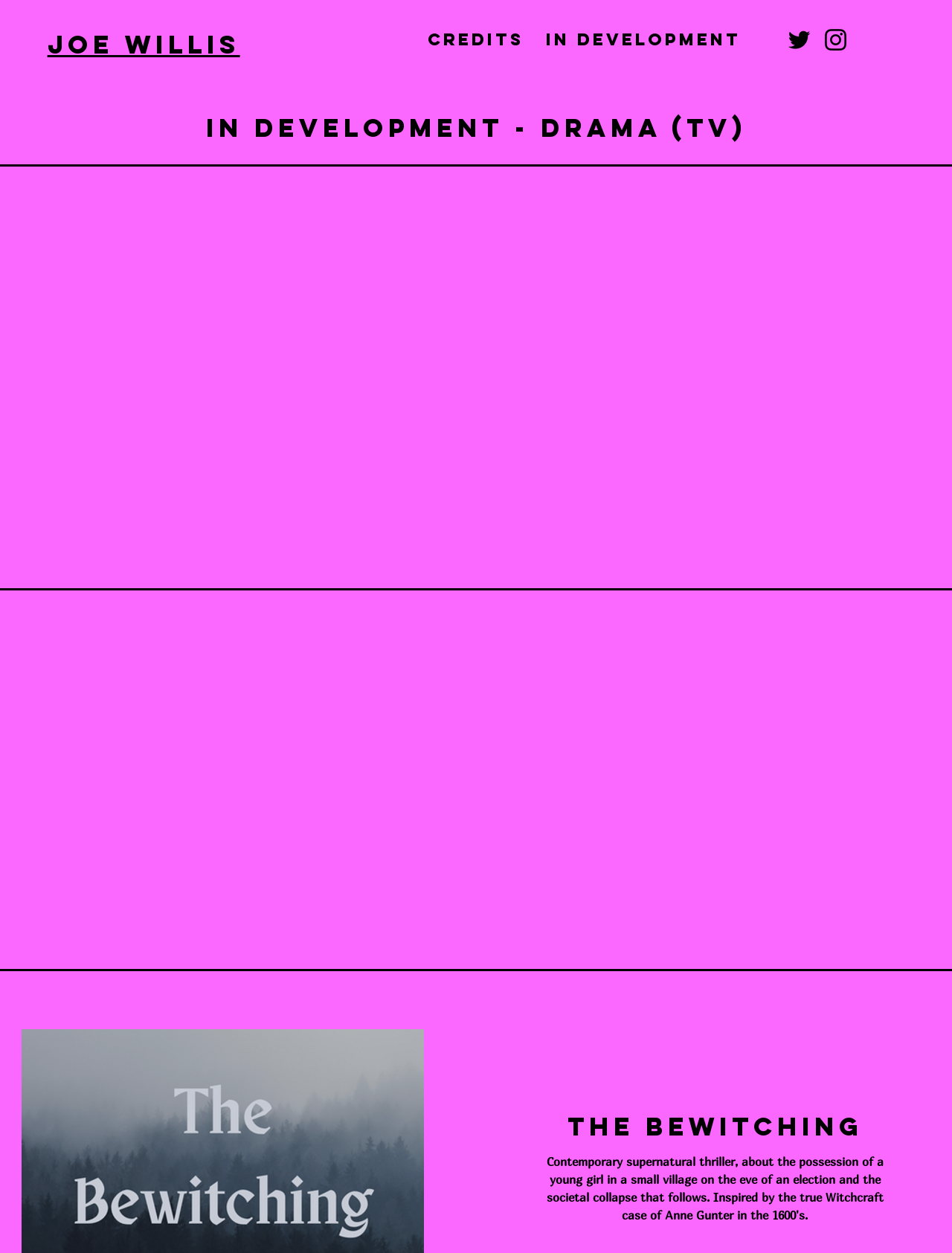Describe in detail what you see on the webpage.

The webpage is a portfolio of drama TV projects by Joe Willis, showcasing their work in development. At the top left, there is a heading with the name "Joe Willis" in a prominent position, accompanied by a link to the same name. 

Below the name, a navigation menu is situated, spanning across the top of the page, with three links: "Credits", "In Development", and another one not explicitly mentioned. 

To the right of the navigation menu, a social bar is located, containing links to Twitter and Instagram, each accompanied by its respective icon. 

The main content of the page is divided into sections, with a heading "In Development - DRAMA (TV)" situated above a list of projects. The first project listed is "The BEwitching", which is prominently displayed near the bottom of the page.